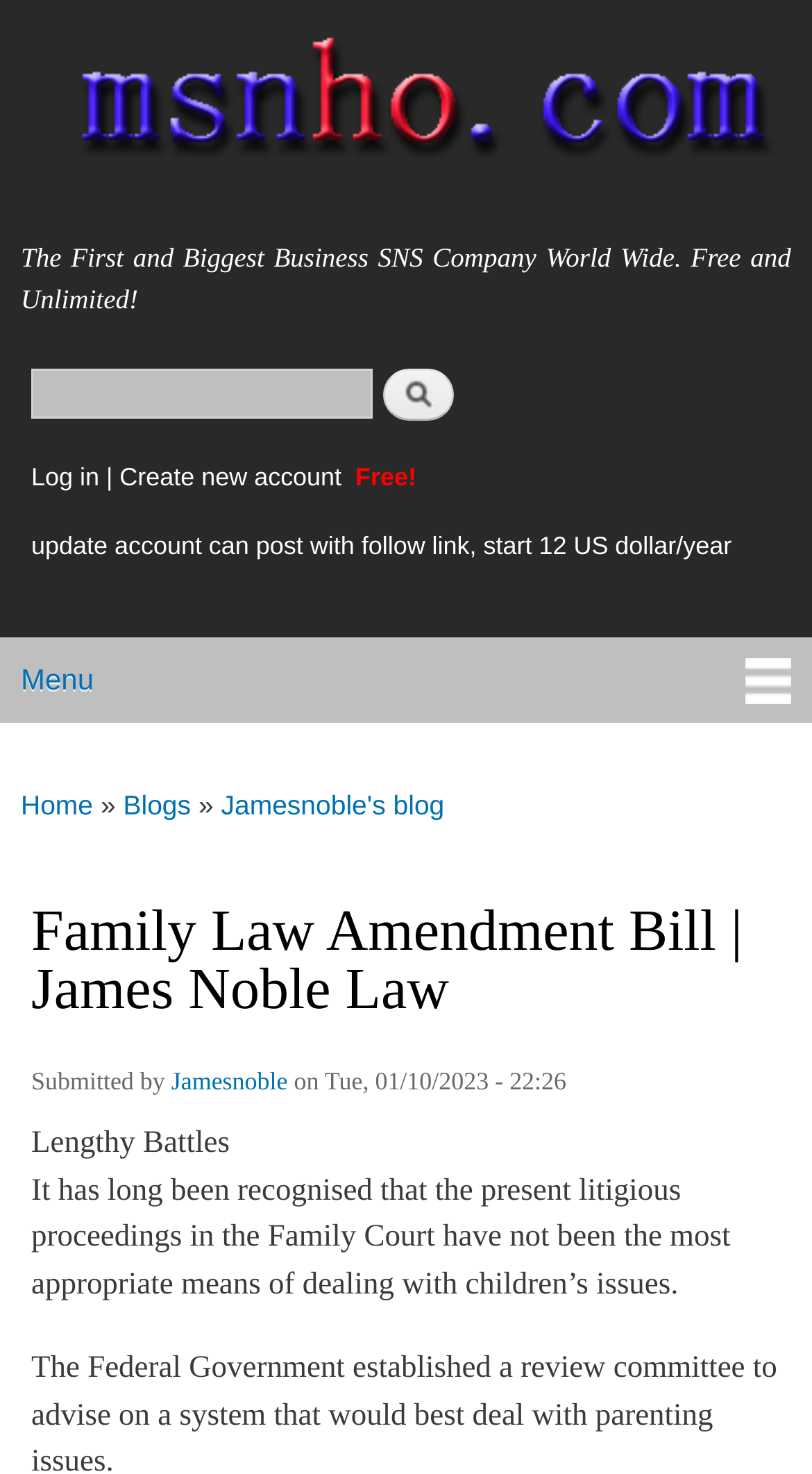Please find the bounding box coordinates of the clickable region needed to complete the following instruction: "Go to the home page". The bounding box coordinates must consist of four float numbers between 0 and 1, i.e., [left, top, right, bottom].

[0.0, 0.0, 1.0, 0.144]